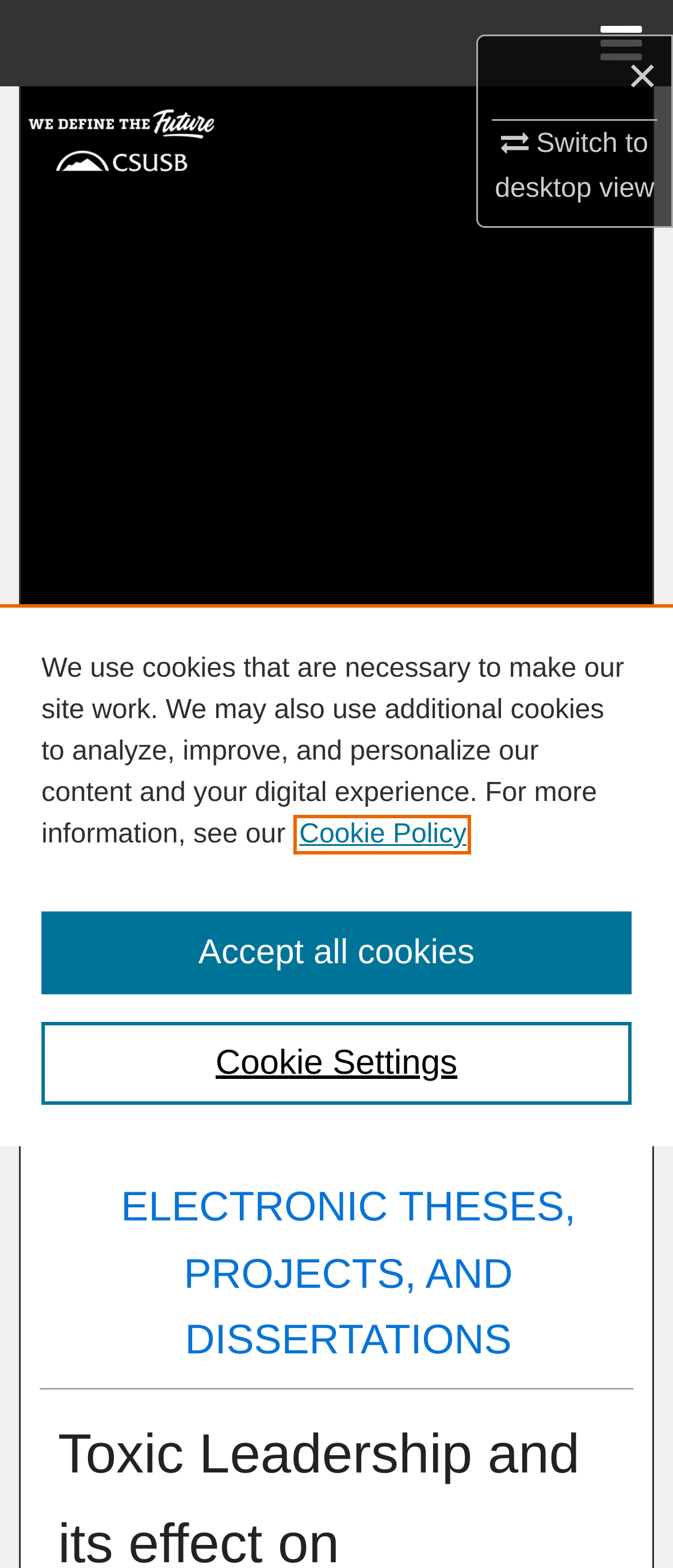Explain the webpage's layout and main content in detail.

This webpage is about a research study on toxic leadership and its effects on employee well-being. At the top right corner, there is a link to switch to desktop view and a menu icon. Below the menu icon, there are several hidden links, including Home, Search, Browse Department, Program, or Office, My Account, About, and DC Network Digital Commons Network.

On the top left corner, there is an image of California State University, San Bernardino. Below the image, there is a navigation breadcrumb trail that shows the path from Home to Office of Graduate Studies to Electronic Theses, Projects, and Dissertations.

The main content of the webpage is a research study titled "Toxic Leadership and its effect on Employees' Subjective Well-Being" by Vaishnavi Waldiya. There is a heading that reads "ELECTRONIC THESES, PROJECTS, AND DISSERTATIONS" and a link to download the study.

At the bottom of the page, there is a cookie banner that alerts users about the use of cookies on the website. The banner provides a description of the types of cookies used and offers links to the Cookie Policy and Cookie Settings. There is also a button to accept all cookies.